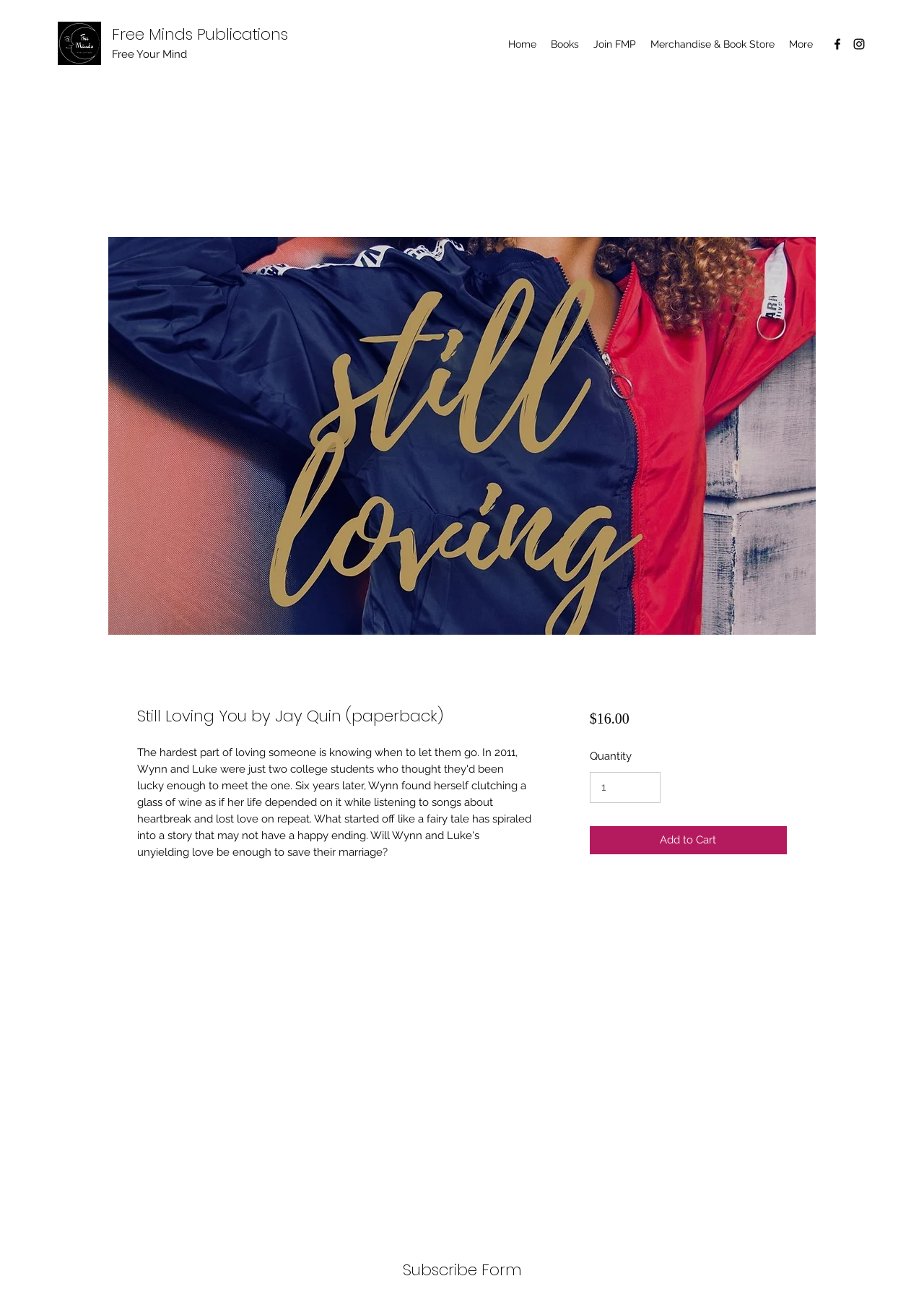What social media platforms are linked on this page?
Using the information from the image, answer the question thoroughly.

I found the answer by looking at the social media links section at the top right corner of the page, where it lists links to Facebook and Instagram.